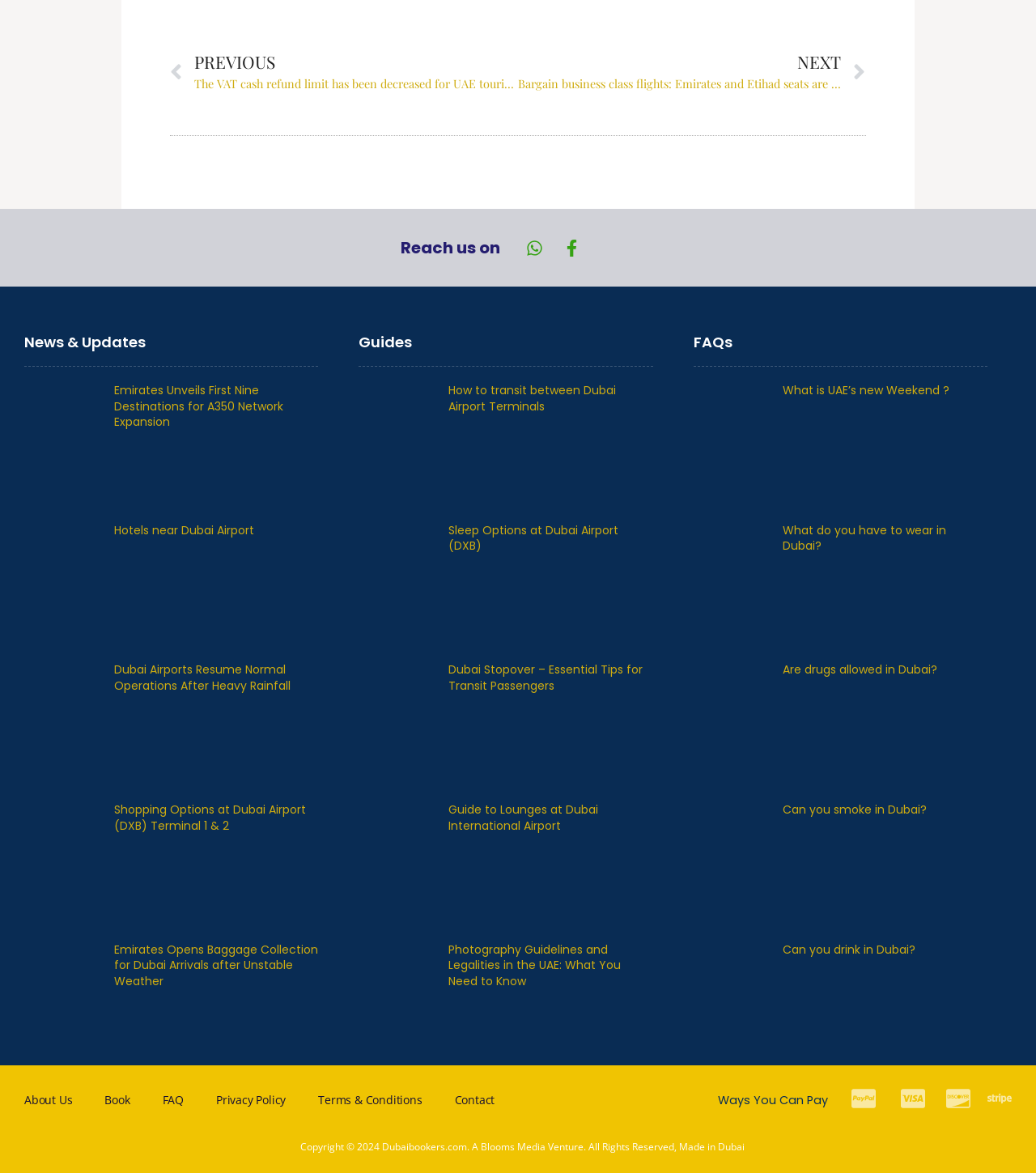What is the title of the first news article? Please answer the question using a single word or phrase based on the image.

Emirates Unveils First Nine Destinations for A350 Network Expansion